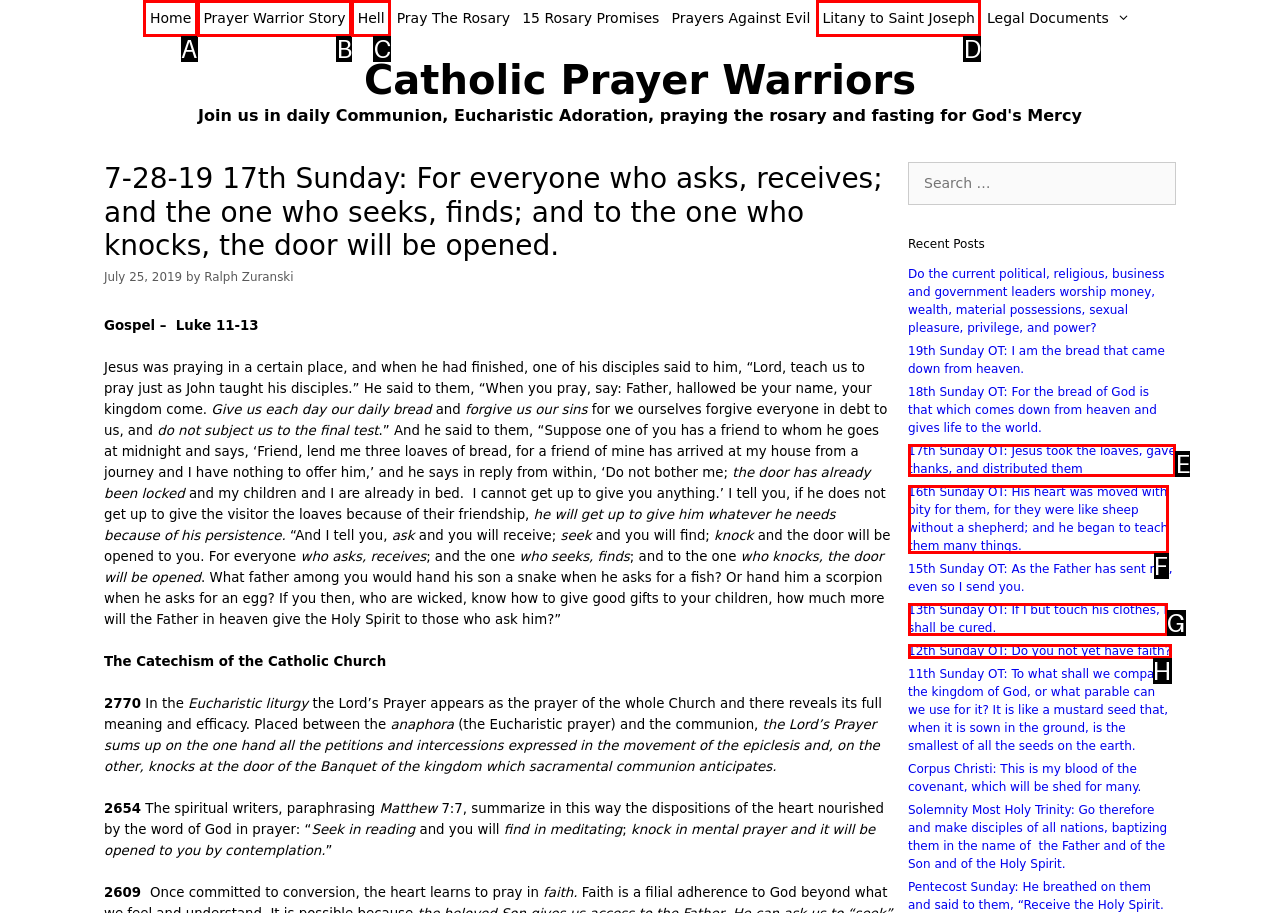Examine the description: Hennings minneside and indicate the best matching option by providing its letter directly from the choices.

None